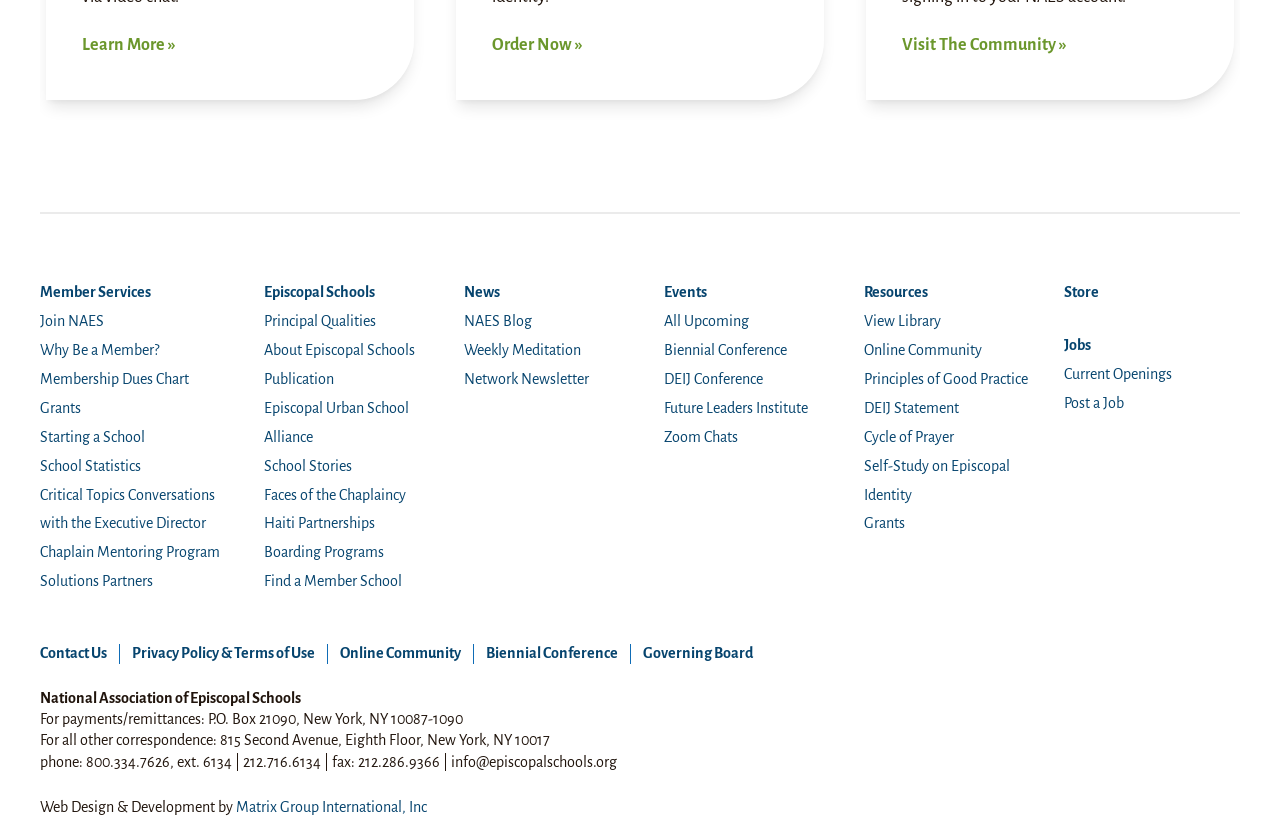Please specify the bounding box coordinates of the clickable section necessary to execute the following command: "Find a member school".

[0.206, 0.692, 0.314, 0.711]